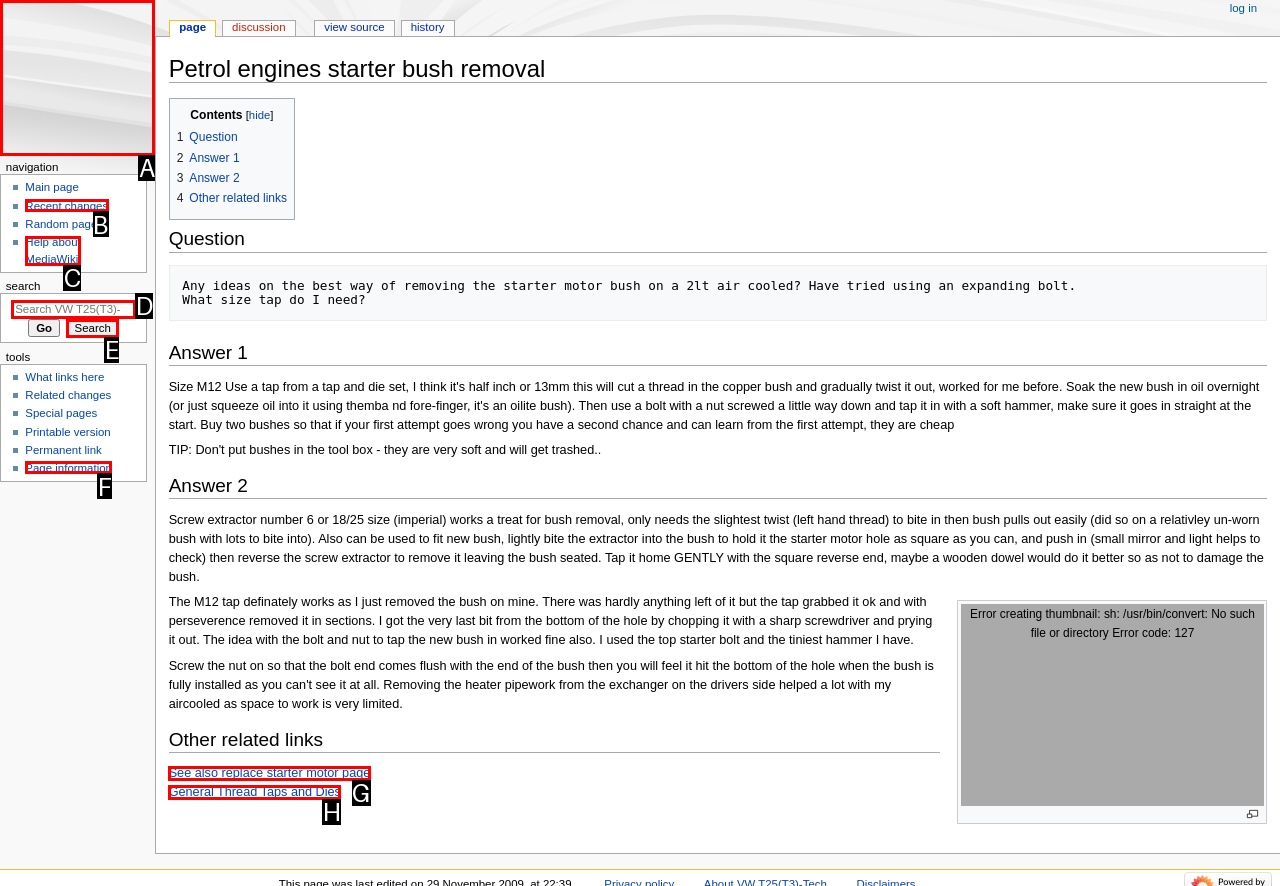Select the option I need to click to accomplish this task: Search for something
Provide the letter of the selected choice from the given options.

D